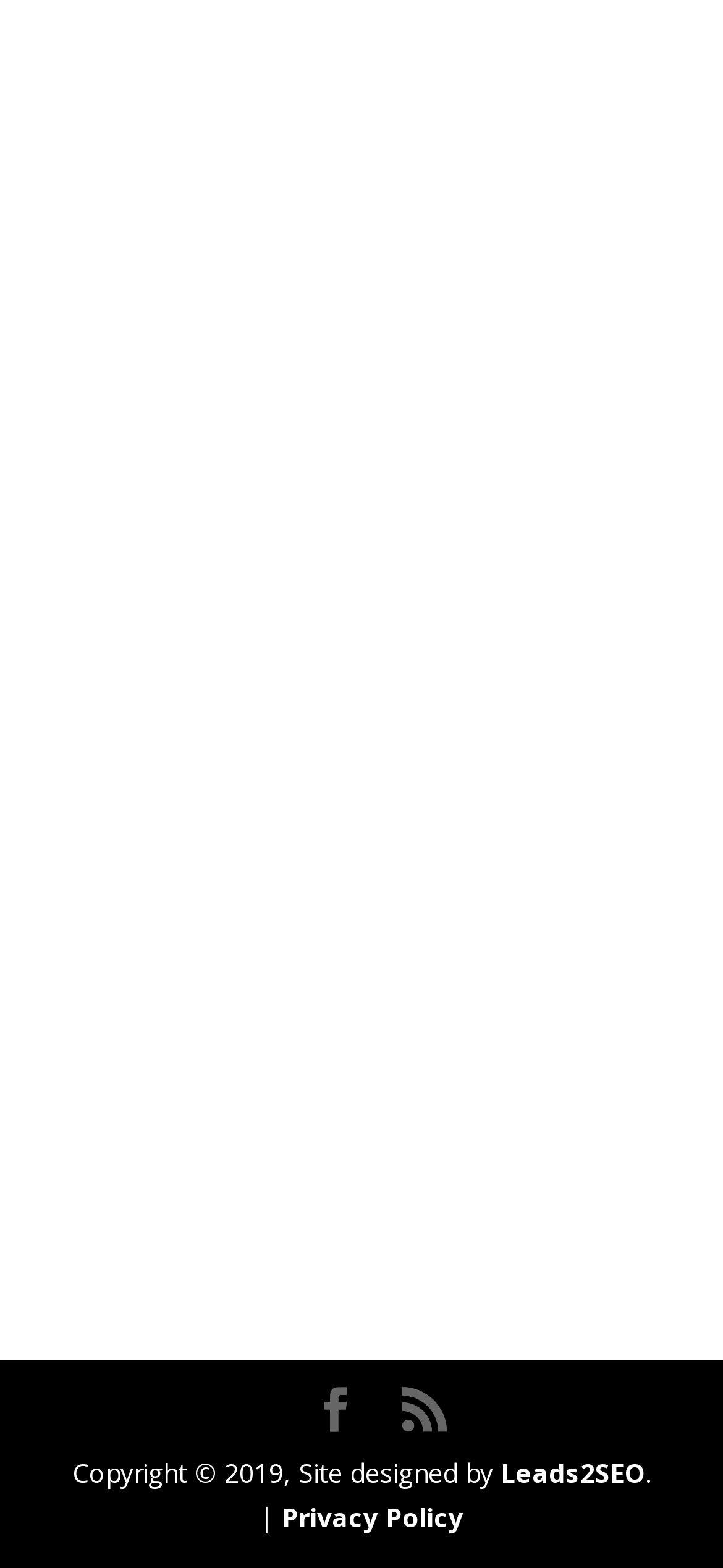Please study the image and answer the question comprehensively:
What is the copyright year of the website?

The StaticText element with ID 62 contains the text 'Copyright © 2019', which indicates that the website's copyright year is 2019.